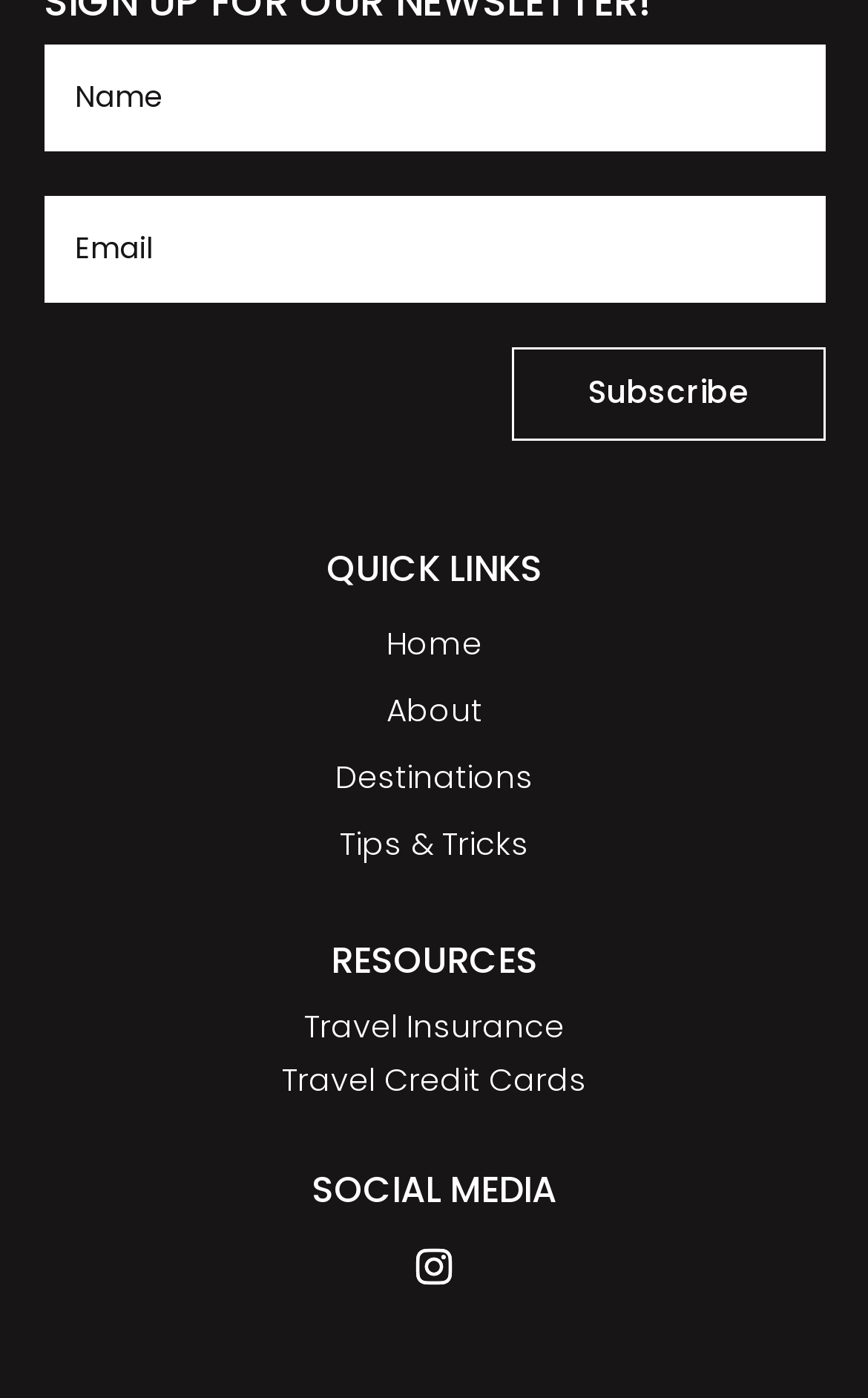Determine the bounding box coordinates of the clickable region to carry out the instruction: "Subscribe to newsletter".

[0.59, 0.249, 0.95, 0.315]